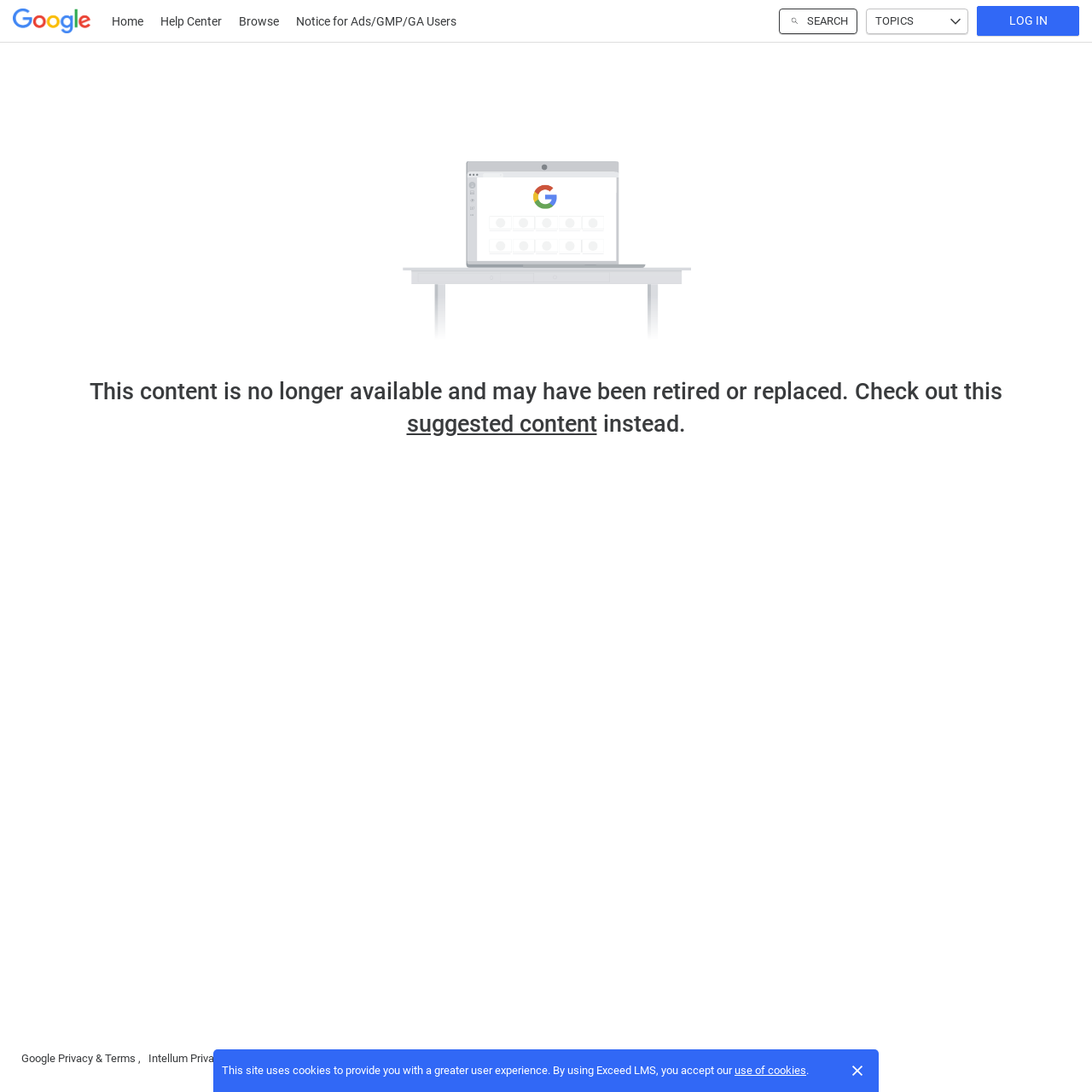Give a complete and precise description of the webpage's appearance.

The webpage is titled "Not Found : Google" and appears to be an error page. At the top, there is a Google logo image. Below the logo, there are three buttons: "SEARCH", "TOPICS", and "LOG IN", aligned horizontally. 

A cookie notification message is displayed at the top right corner, which includes a link to learn more about the "use of cookies". A "Close" button is located to the right of the notification message.

The main content area is divided into two sections. The top section contains a heading that informs the user that the content is no longer available and suggests alternative content. A link to the suggested content is provided below the heading.

At the bottom of the page, there is a footer section that contains links to "Google Privacy & Terms", "Intellum Privacy & Terms", and "Powered by: Intellum", along with an "Intellum" logo image. A "Locale" dropdown menu is also located in the footer section, currently set to "English".